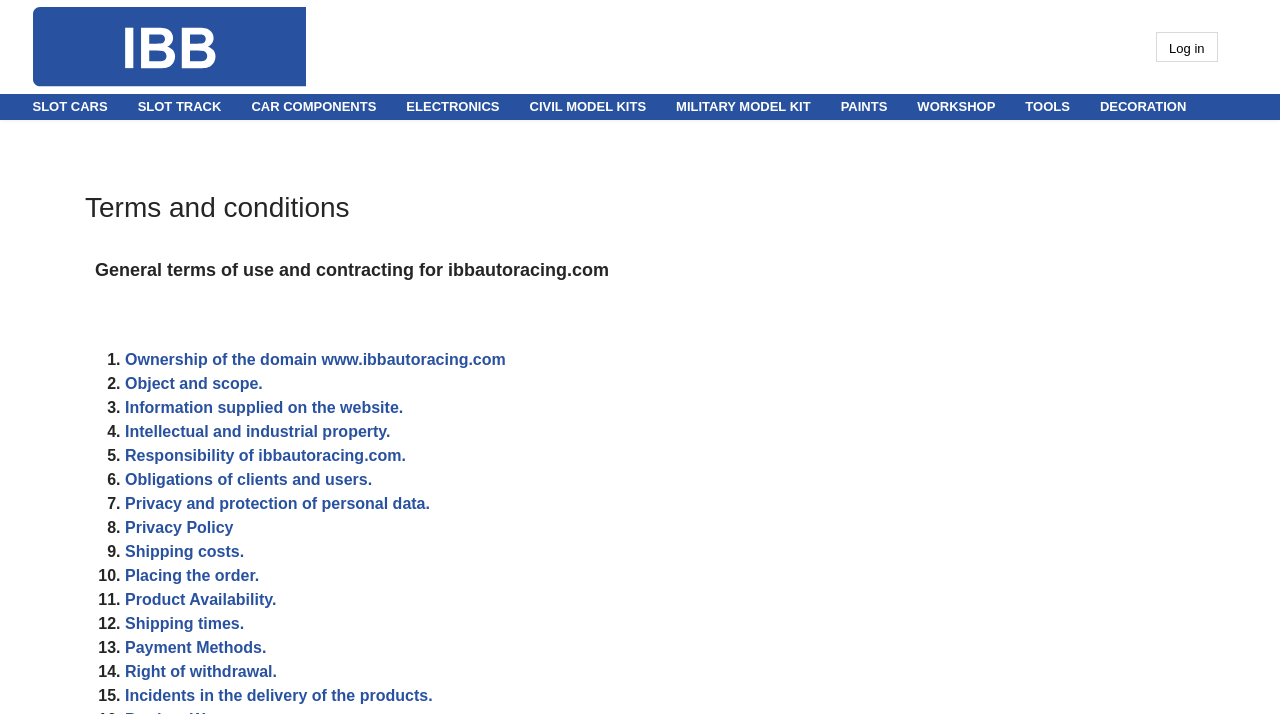Locate the bounding box coordinates of the clickable element to fulfill the following instruction: "View the Ownership of the domain www.ibbautoracing.com". Provide the coordinates as four float numbers between 0 and 1 in the format [left, top, right, bottom].

[0.098, 0.491, 0.395, 0.515]